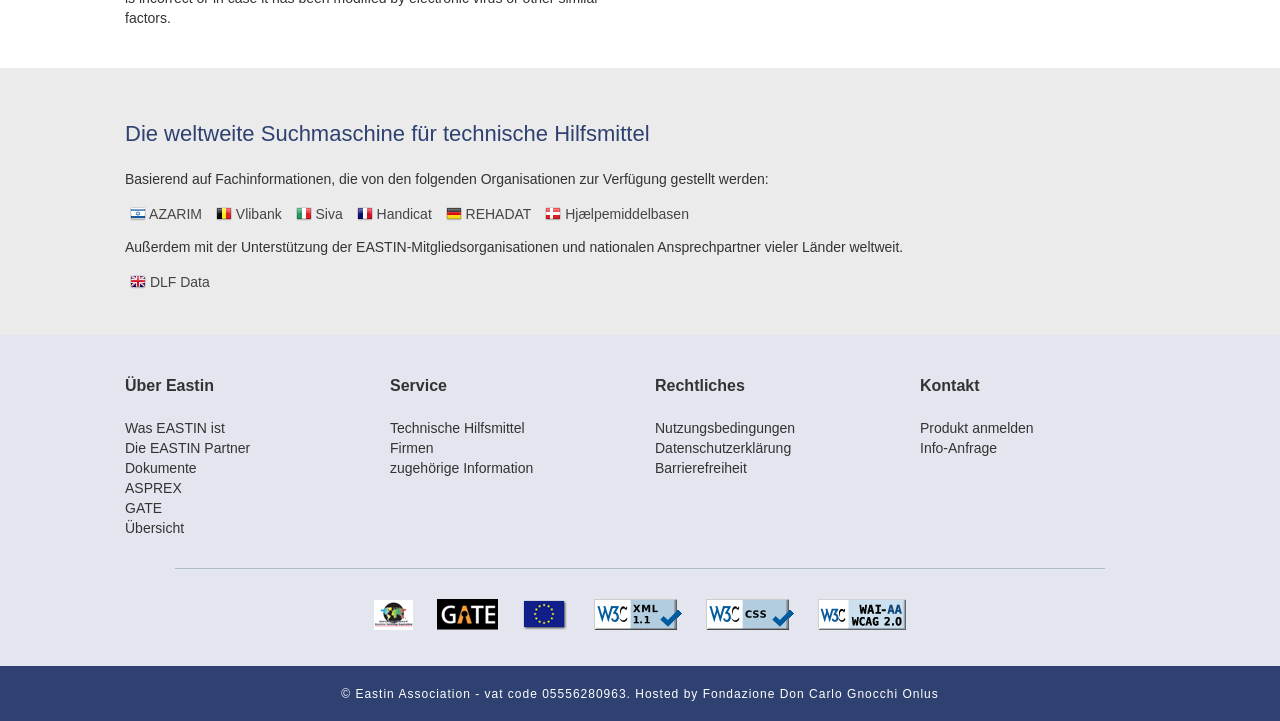Answer with a single word or phrase: 
What is the purpose of the 'Über Eastin' section?

About Eastin